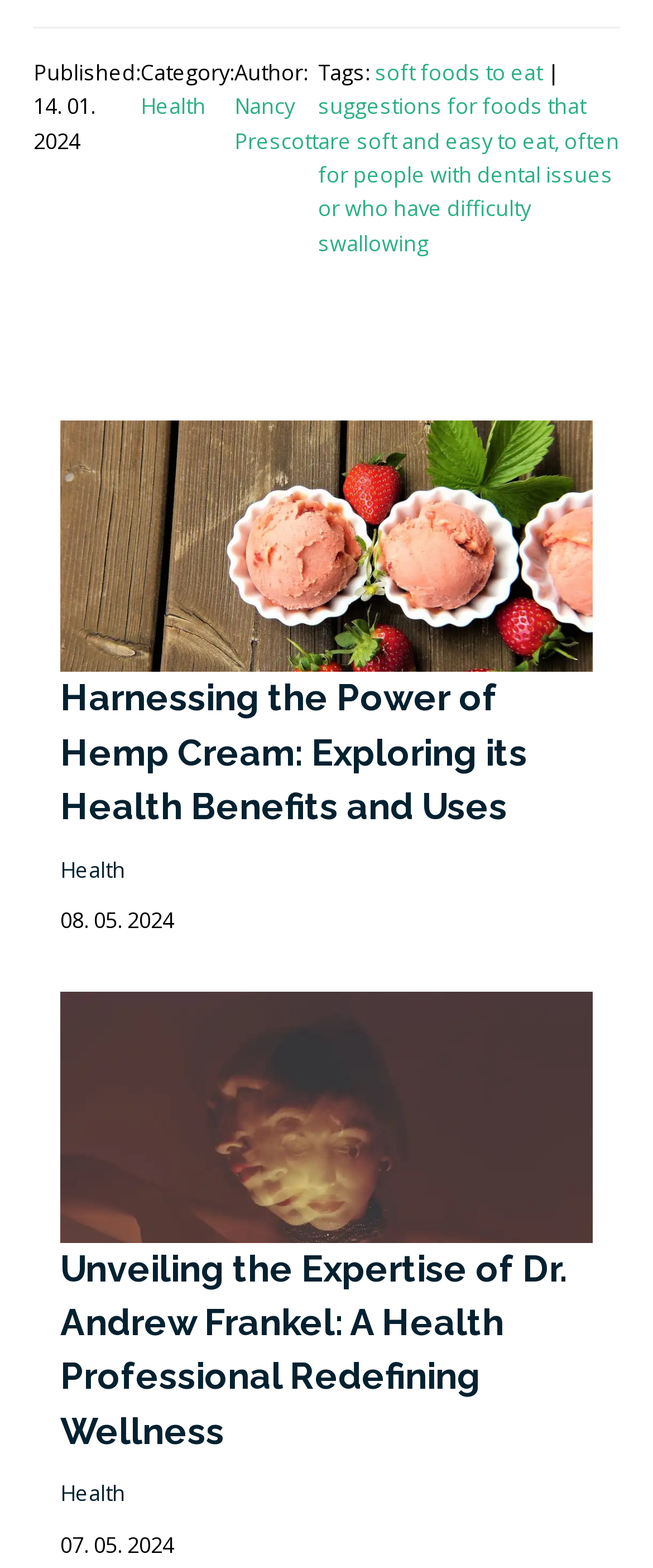Please locate the bounding box coordinates of the element's region that needs to be clicked to follow the instruction: "Read the article about 'Harnessing the Power of Hemp Cream'". The bounding box coordinates should be provided as four float numbers between 0 and 1, i.e., [left, top, right, bottom].

[0.092, 0.432, 0.808, 0.528]